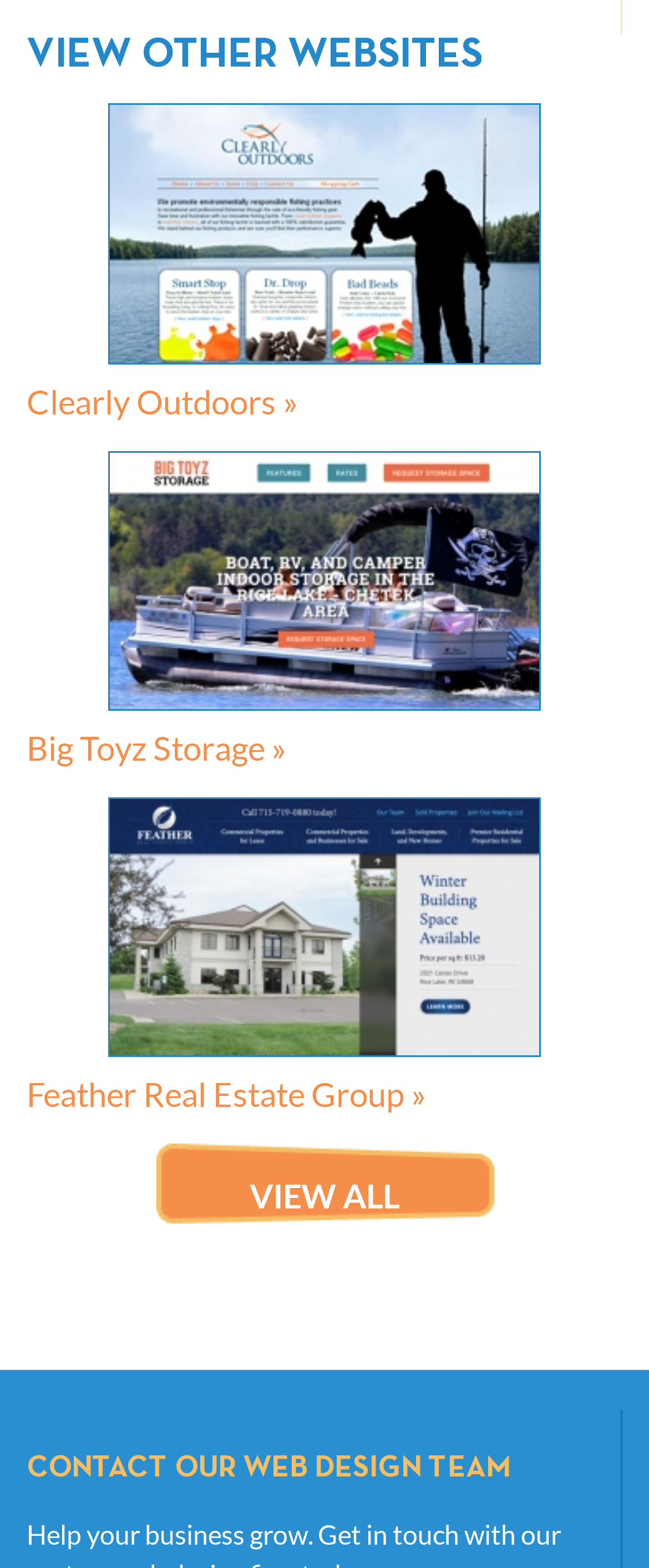Extract the bounding box coordinates for the HTML element that matches this description: "Clearly Outdoors »". The coordinates should be four float numbers between 0 and 1, i.e., [left, top, right, bottom].

[0.041, 0.243, 0.459, 0.269]